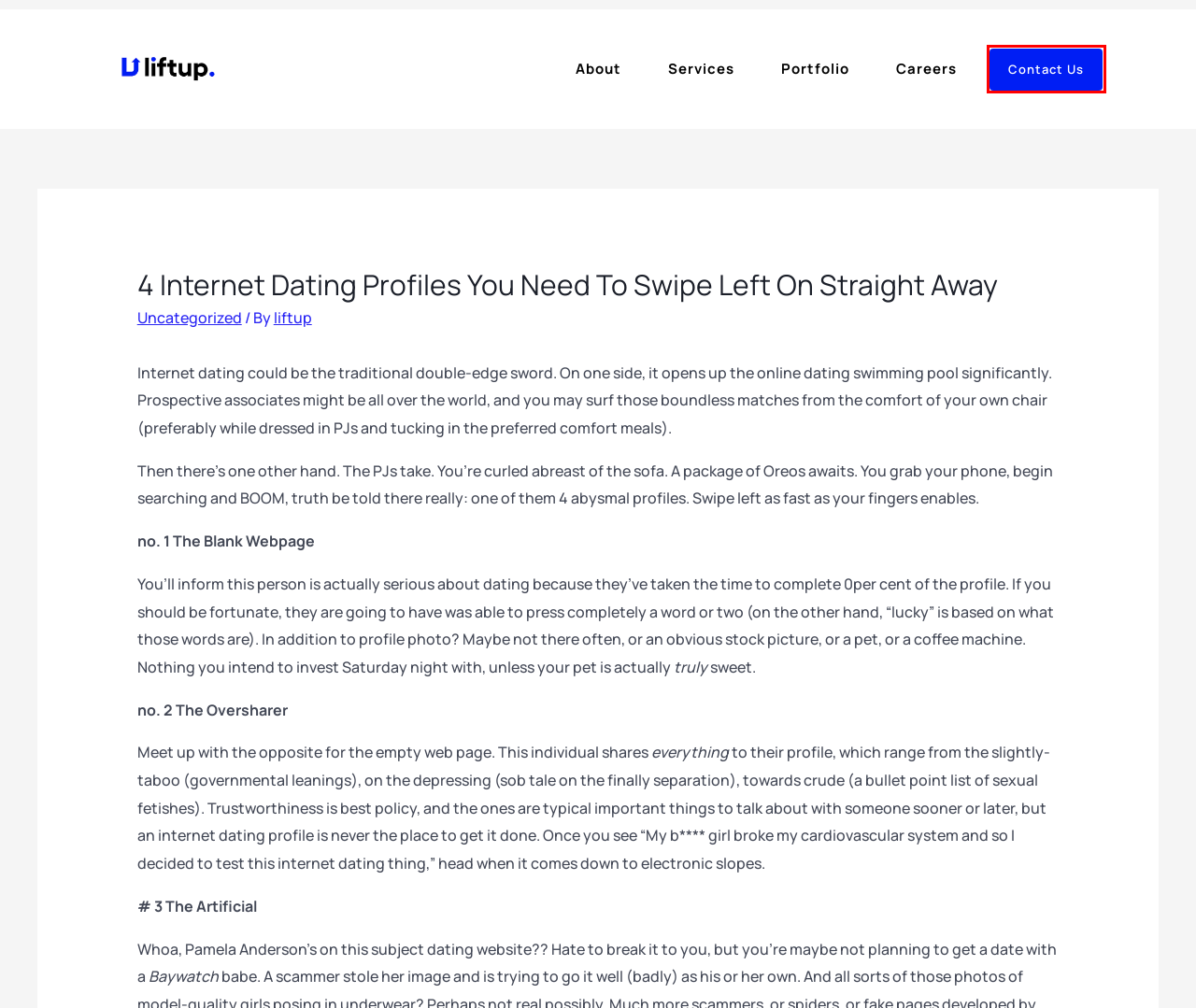Inspect the screenshot of a webpage with a red rectangle bounding box. Identify the webpage description that best corresponds to the new webpage after clicking the element inside the bounding box. Here are the candidates:
A. Portfolio – Liftup
B. Careers – Liftup
C. Services – Liftup
D. liftup – Liftup
E. Fancy.ru Assessment 2021 – Liftup
F. Uncategorized – Liftup
G. Contact – Liftup
H. About – Liftup

G